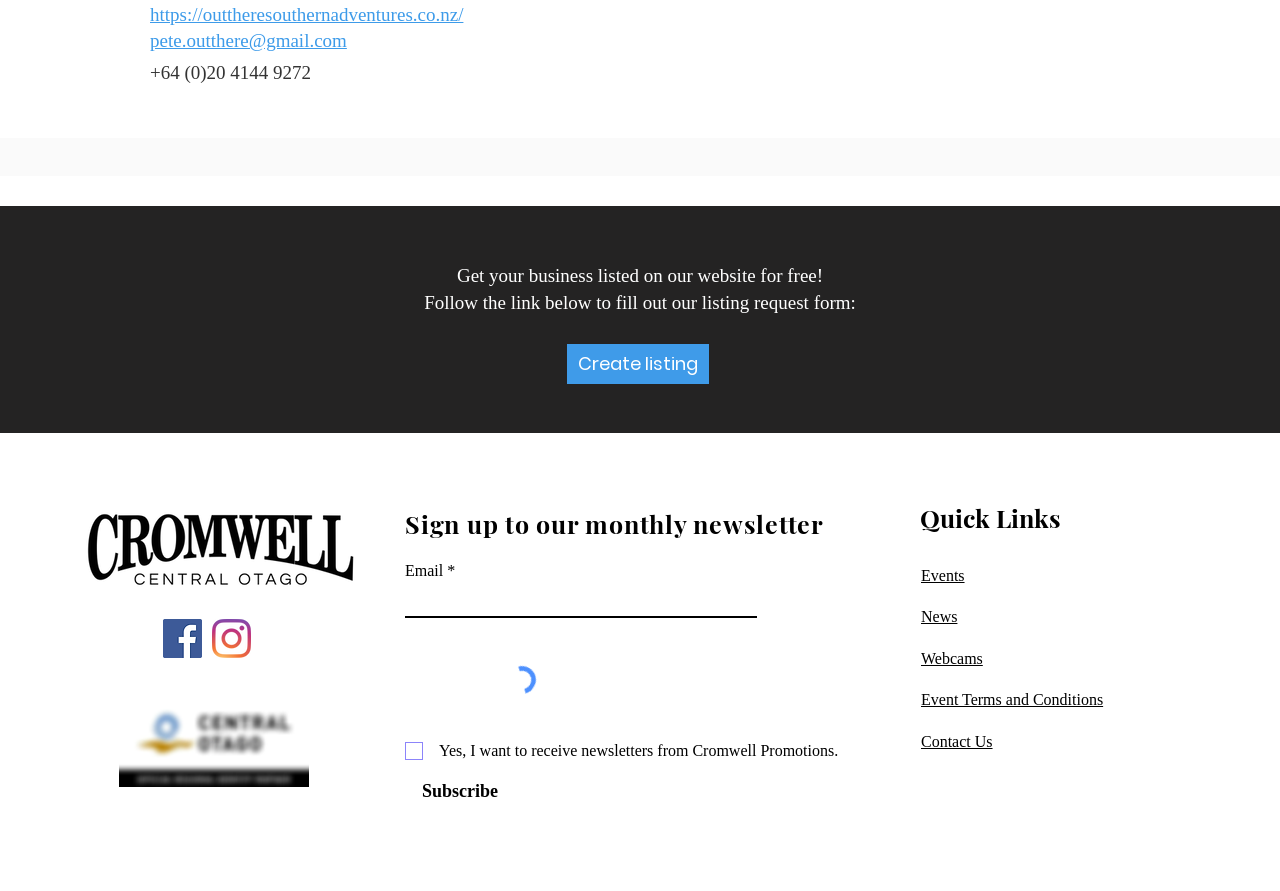What is the name of the logo in the top-left corner?
Look at the screenshot and give a one-word or phrase answer.

Cromwell Central Otago Logo-Black